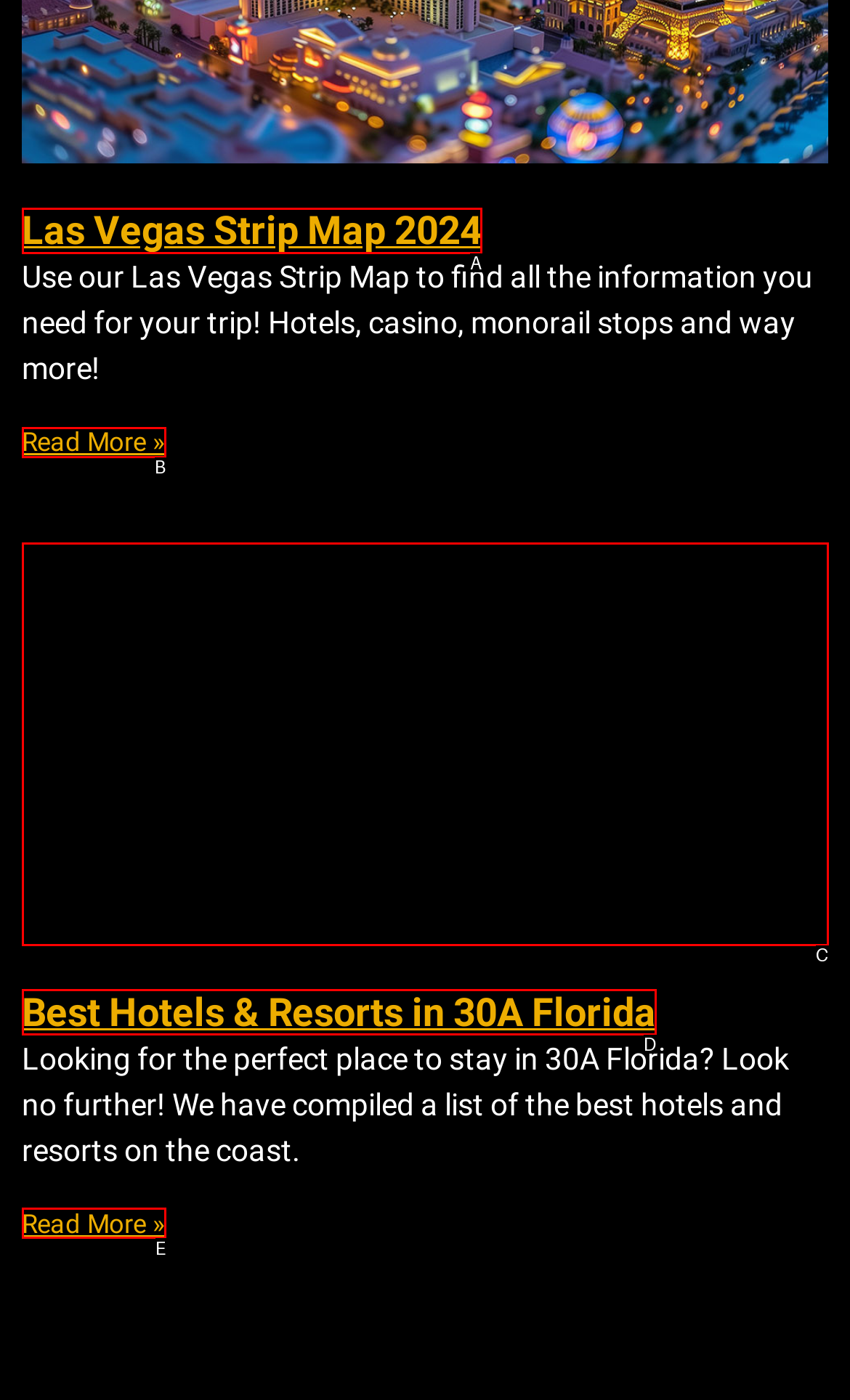Identify the HTML element that corresponds to the description: Las Vegas Strip Map 2024
Provide the letter of the matching option from the given choices directly.

A